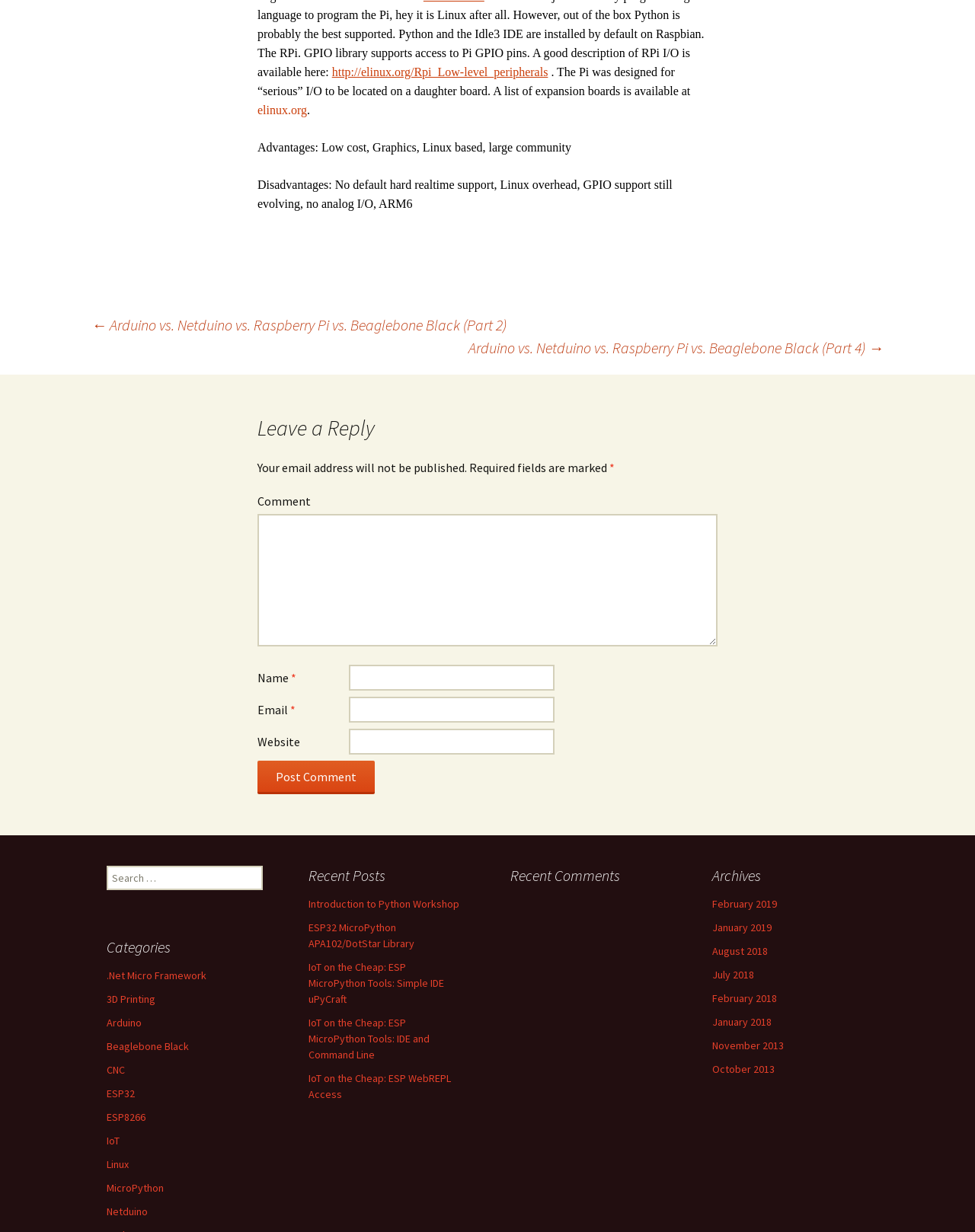Pinpoint the bounding box coordinates of the element that must be clicked to accomplish the following instruction: "View recent posts". The coordinates should be in the format of four float numbers between 0 and 1, i.e., [left, top, right, bottom].

[0.316, 0.703, 0.477, 0.718]